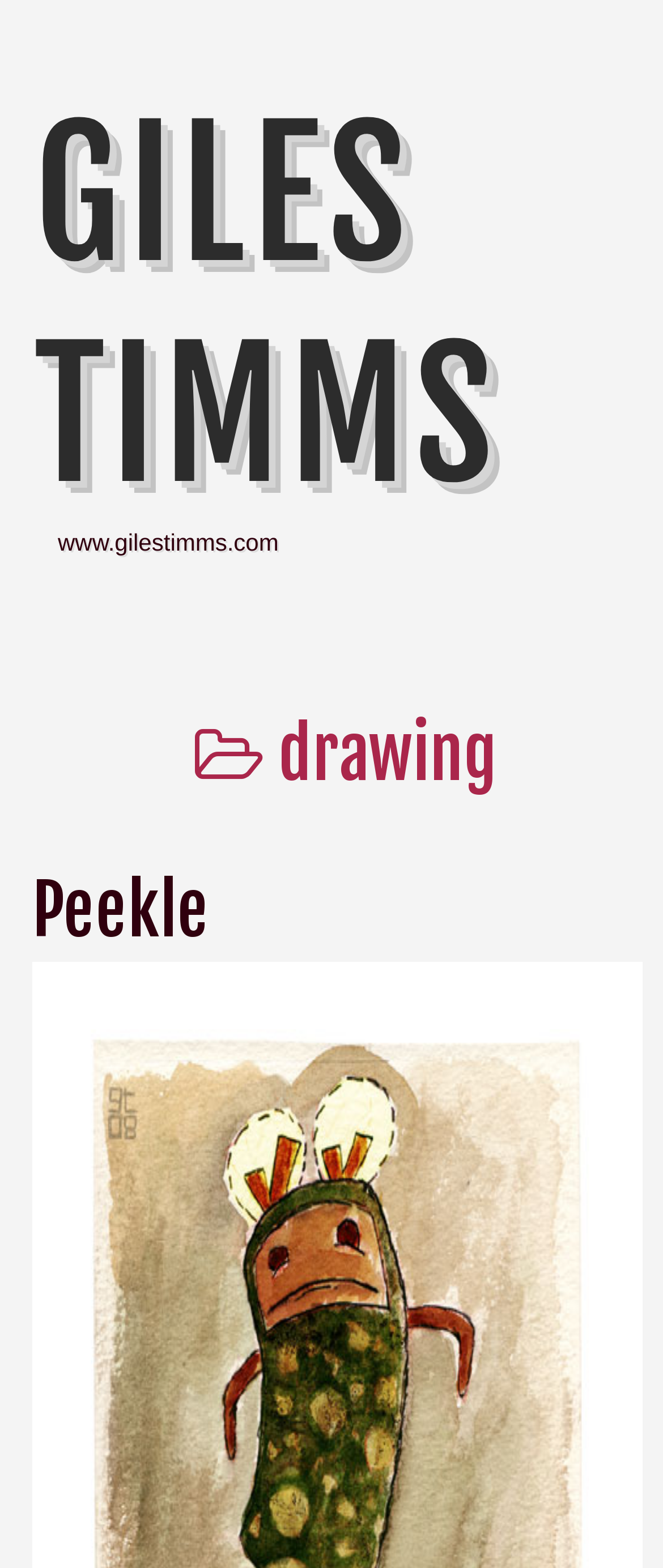What is the name of the person on this webpage?
Answer with a single word or phrase, using the screenshot for reference.

Giles Timms